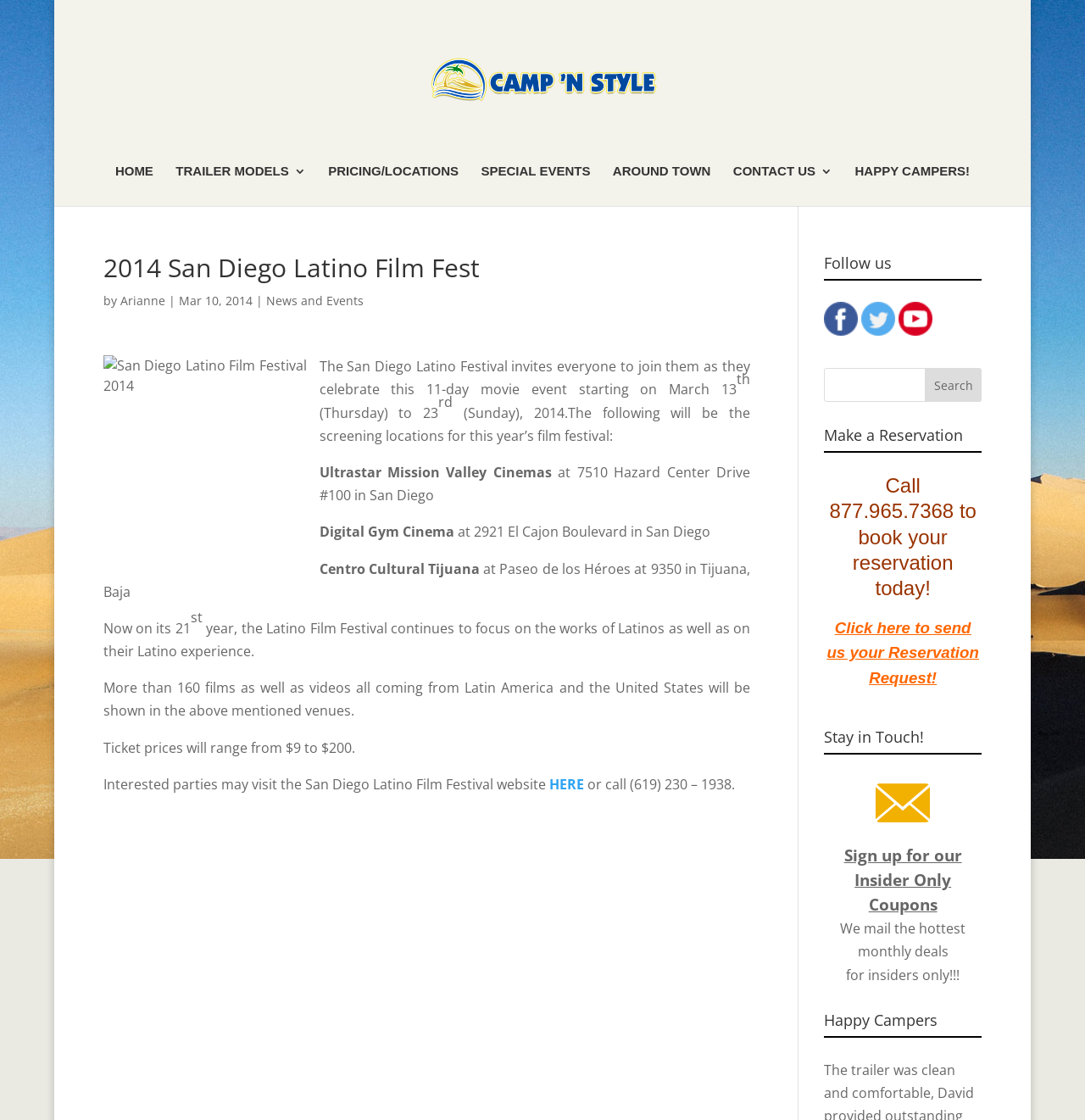Please identify the bounding box coordinates of the region to click in order to complete the task: "View the San Diego Latino Film Festival website". The coordinates must be four float numbers between 0 and 1, specified as [left, top, right, bottom].

[0.506, 0.692, 0.538, 0.708]